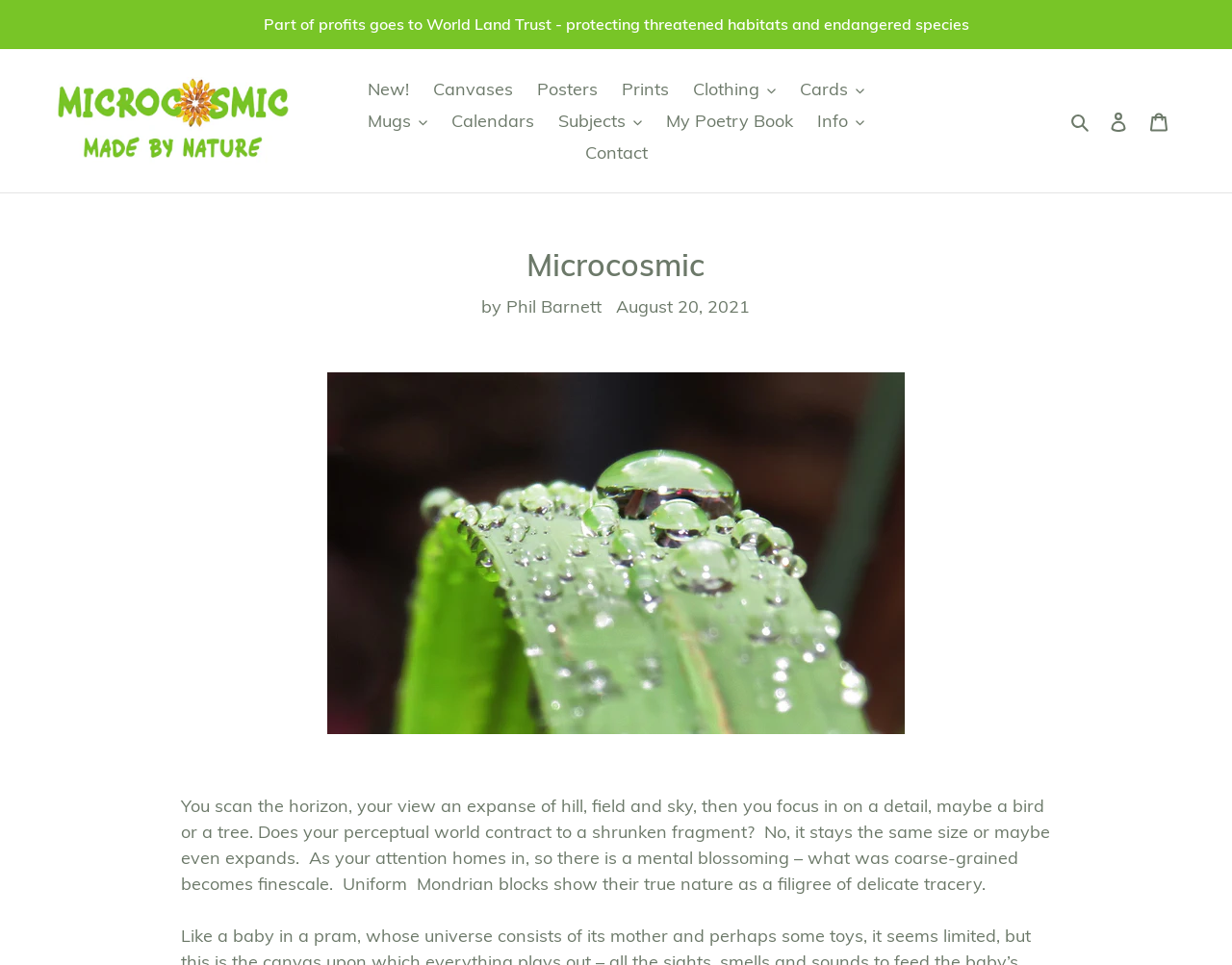What is the date of the latest update?
Please respond to the question with a detailed and well-explained answer.

The date of the latest update can be determined by looking at the time element below the heading 'Microcosmic', which displays the date 'August 20, 2021'.